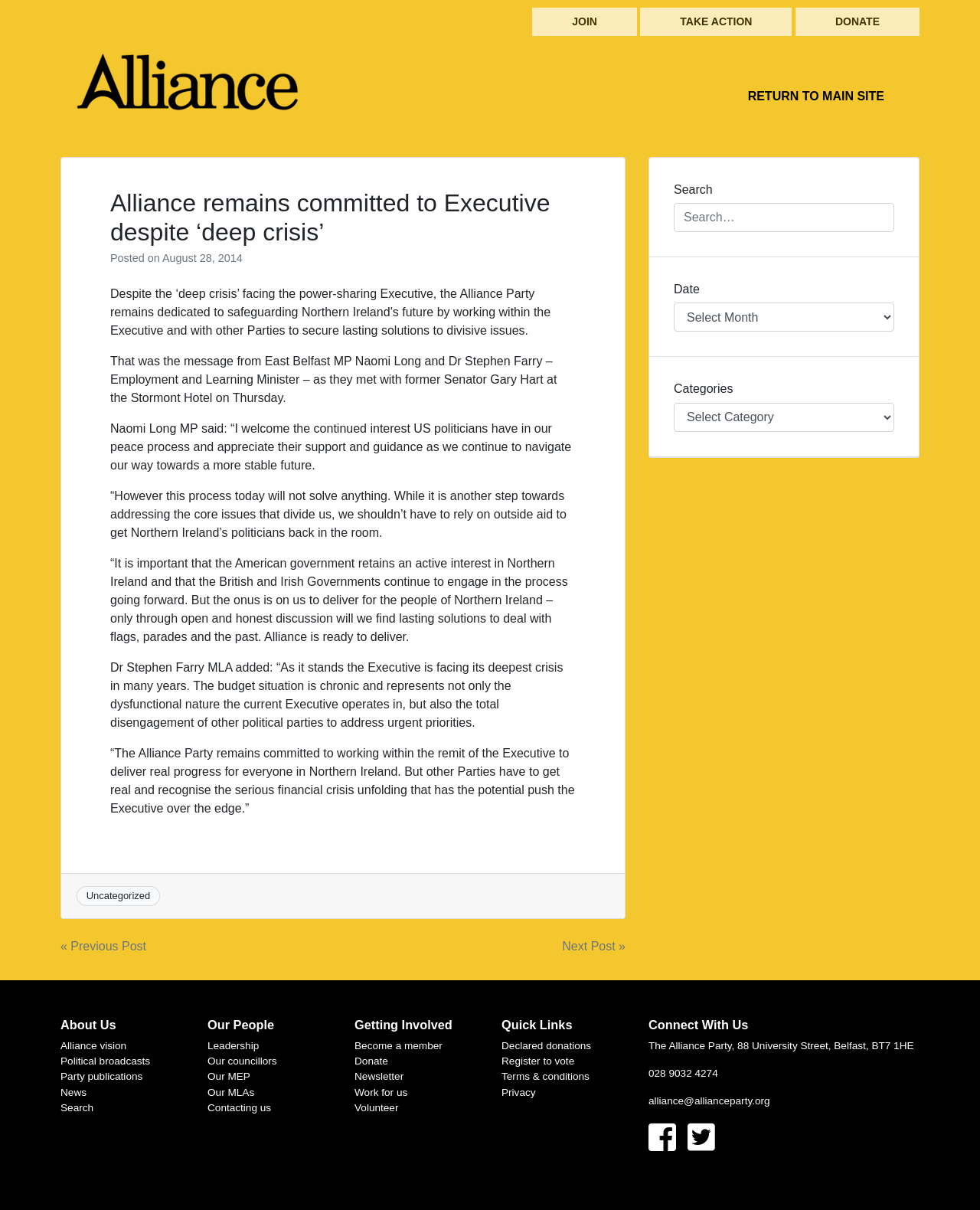Find the bounding box coordinates corresponding to the UI element with the description: "parent_node: RETURN TO MAIN SITE". The coordinates should be formatted as [left, top, right, bottom], with values as floats between 0 and 1.

[0.074, 0.04, 0.309, 0.12]